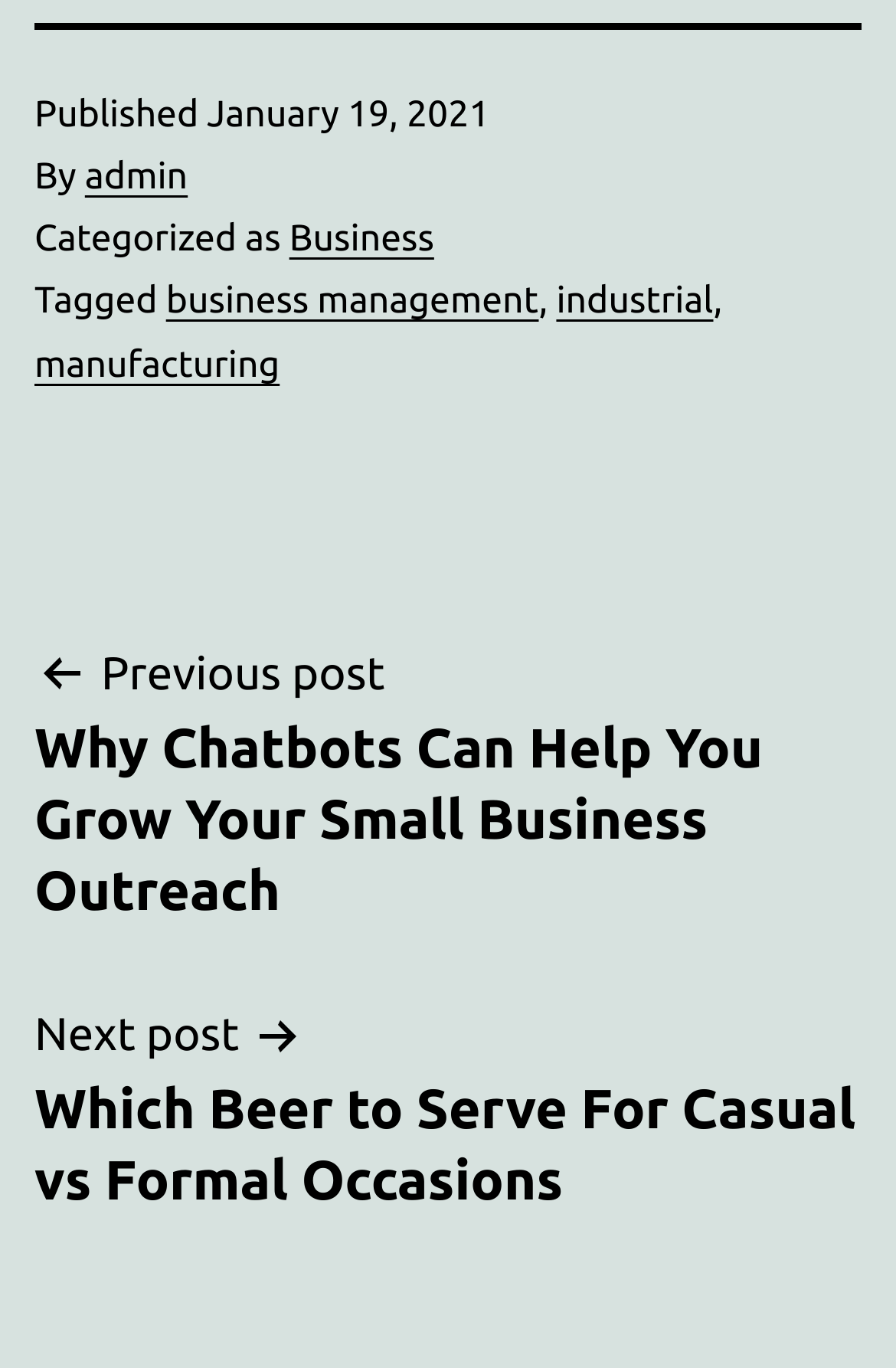Using the elements shown in the image, answer the question comprehensively: What is the publication date of the post?

I found the publication date by looking at the footer section of the webpage, where it says 'Published' followed by the date 'January 19, 2021'.